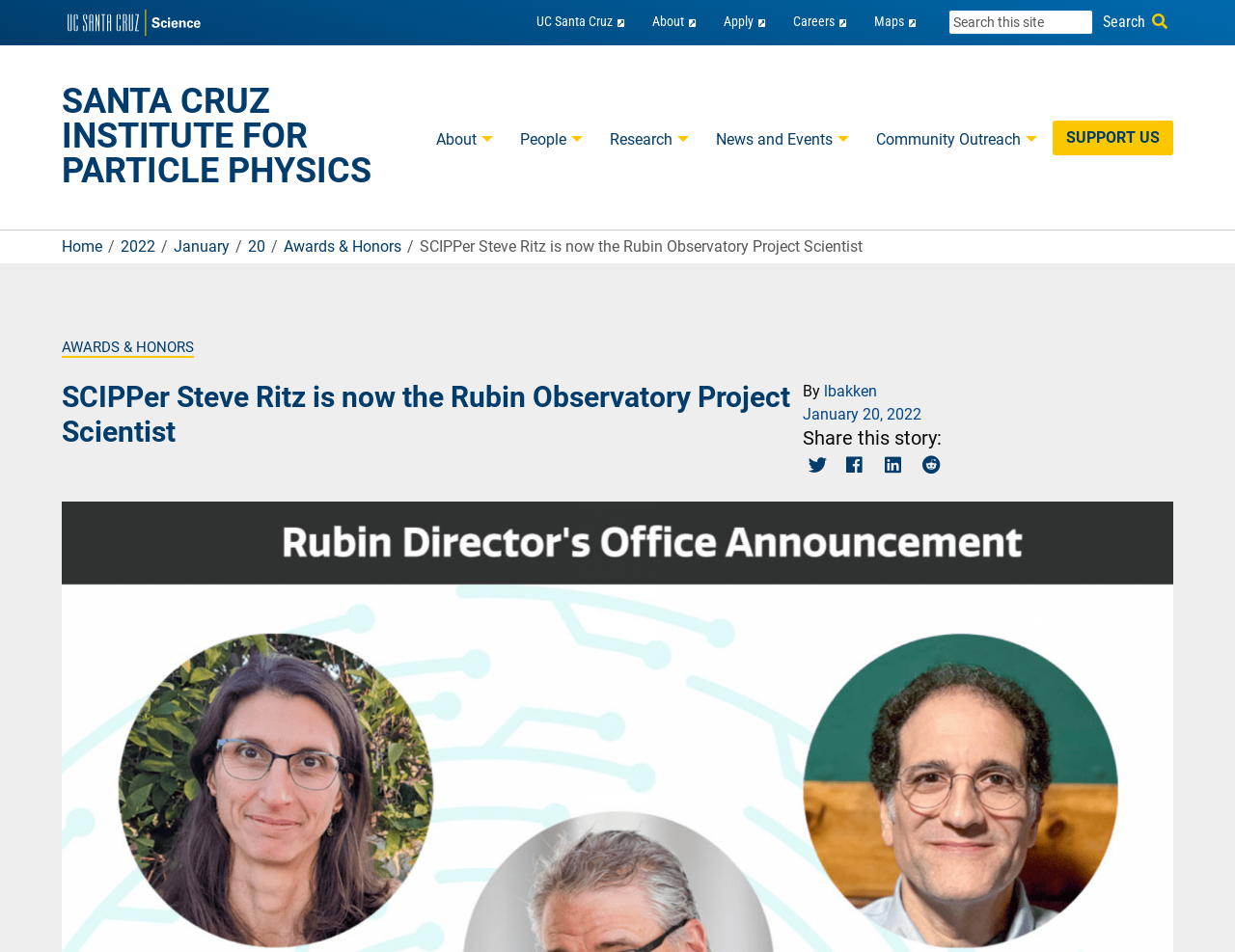What is the date of the news article?
Provide a thorough and detailed answer to the question.

I found the answer by looking at the breadcrumbs section of the webpage, where it says '2022 > January > 20'. This suggests that the date of the news article is January 20, 2022.